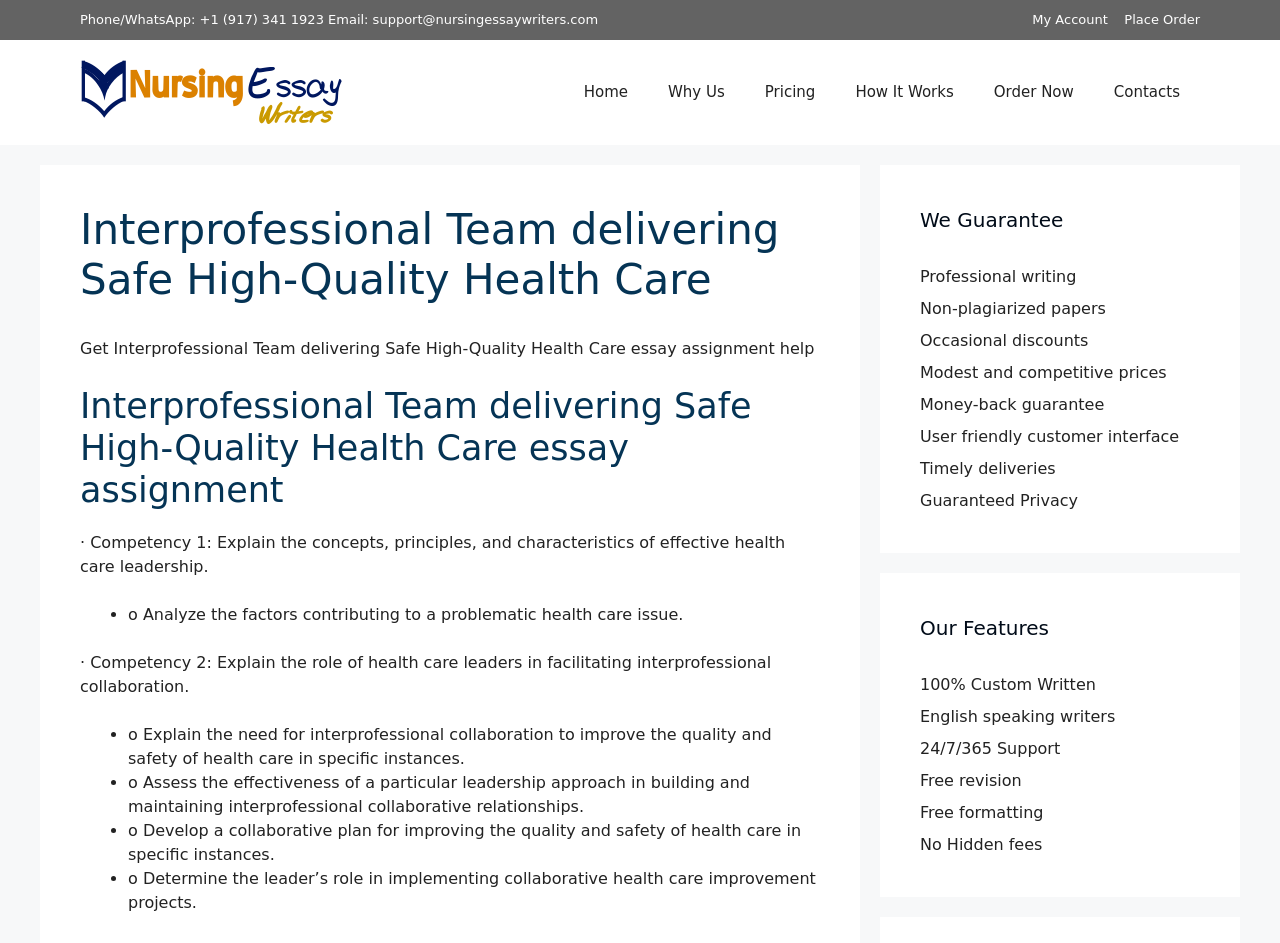Answer the following inquiry with a single word or phrase:
What is the phone number to contact support?

+1 (917) 341 1923